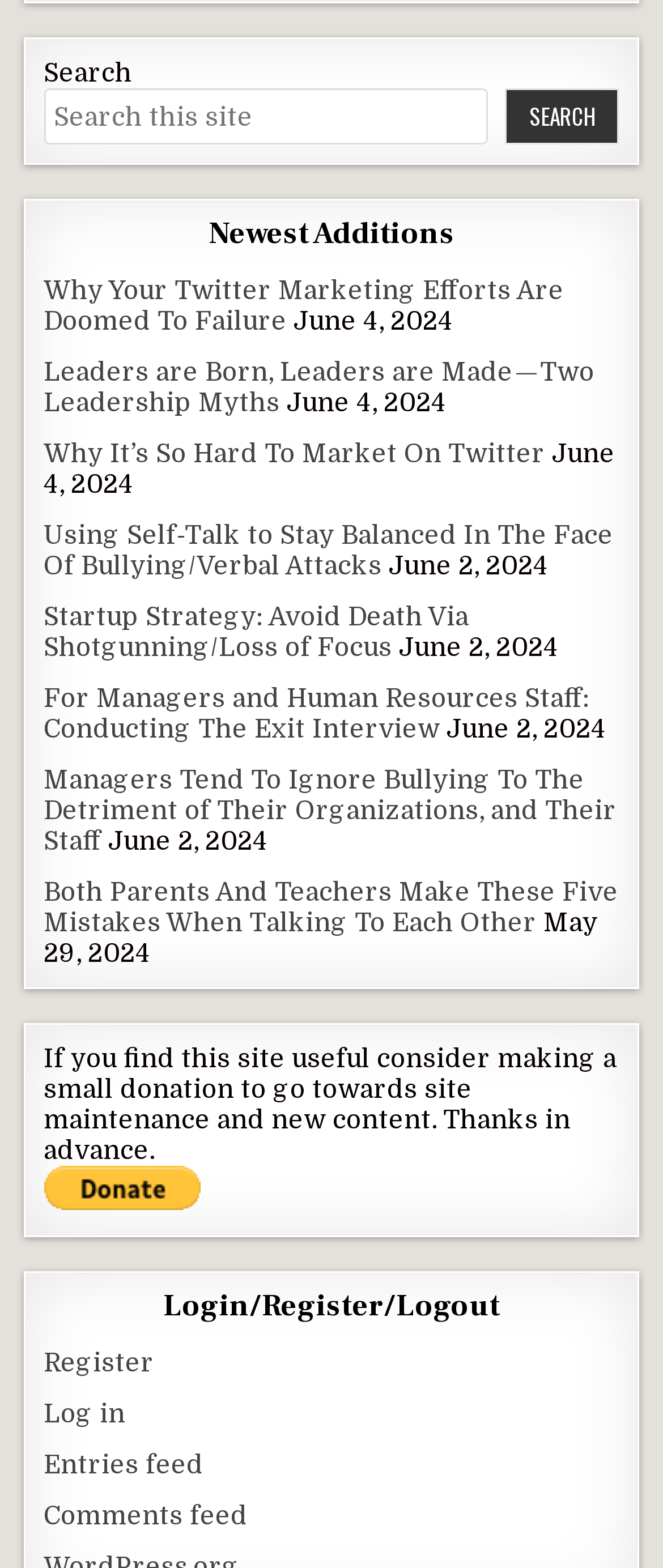Determine the bounding box coordinates for the clickable element required to fulfill the instruction: "Search for something". Provide the coordinates as four float numbers between 0 and 1, i.e., [left, top, right, bottom].

[0.066, 0.056, 0.737, 0.092]